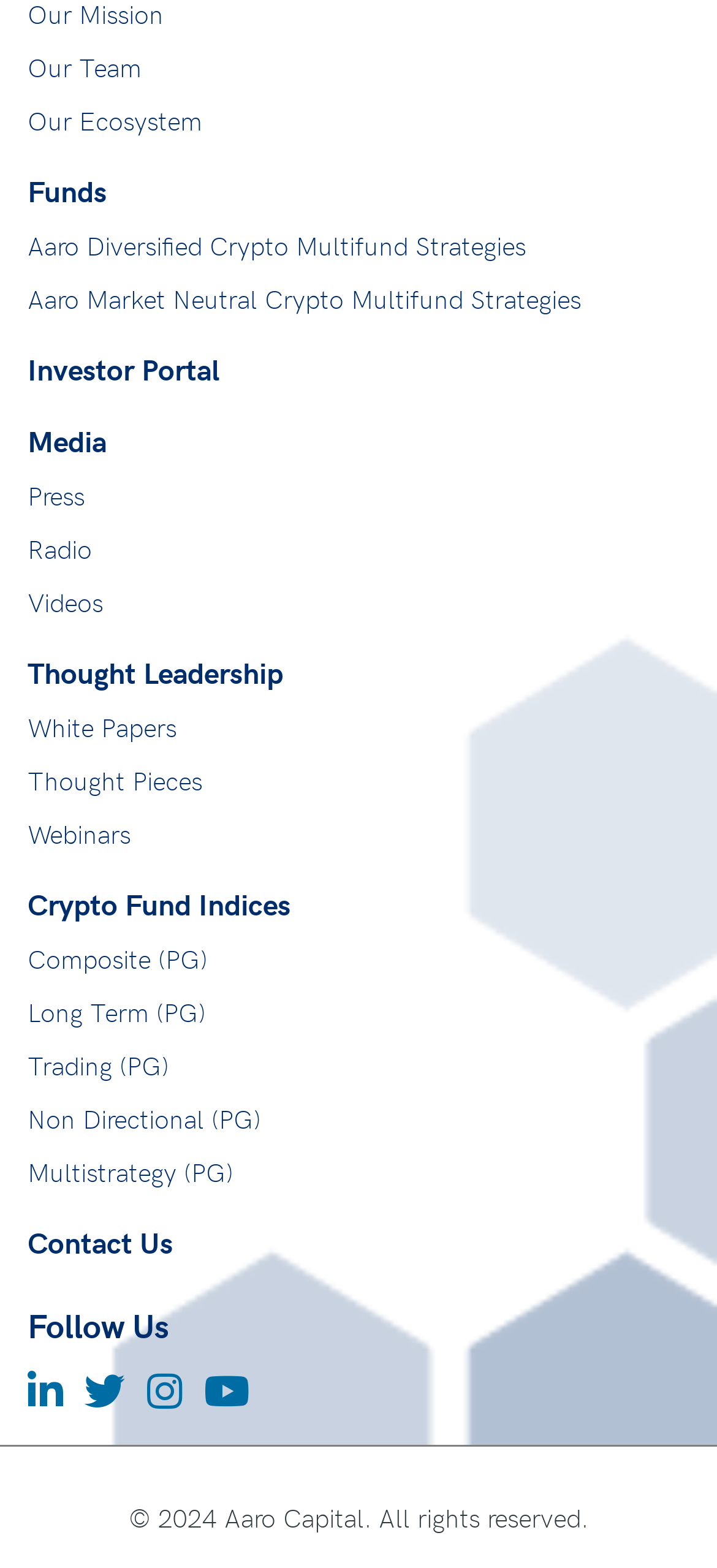Identify the bounding box coordinates for the region of the element that should be clicked to carry out the instruction: "Follow on Twitter". The bounding box coordinates should be four float numbers between 0 and 1, i.e., [left, top, right, bottom].

[0.118, 0.869, 0.174, 0.904]